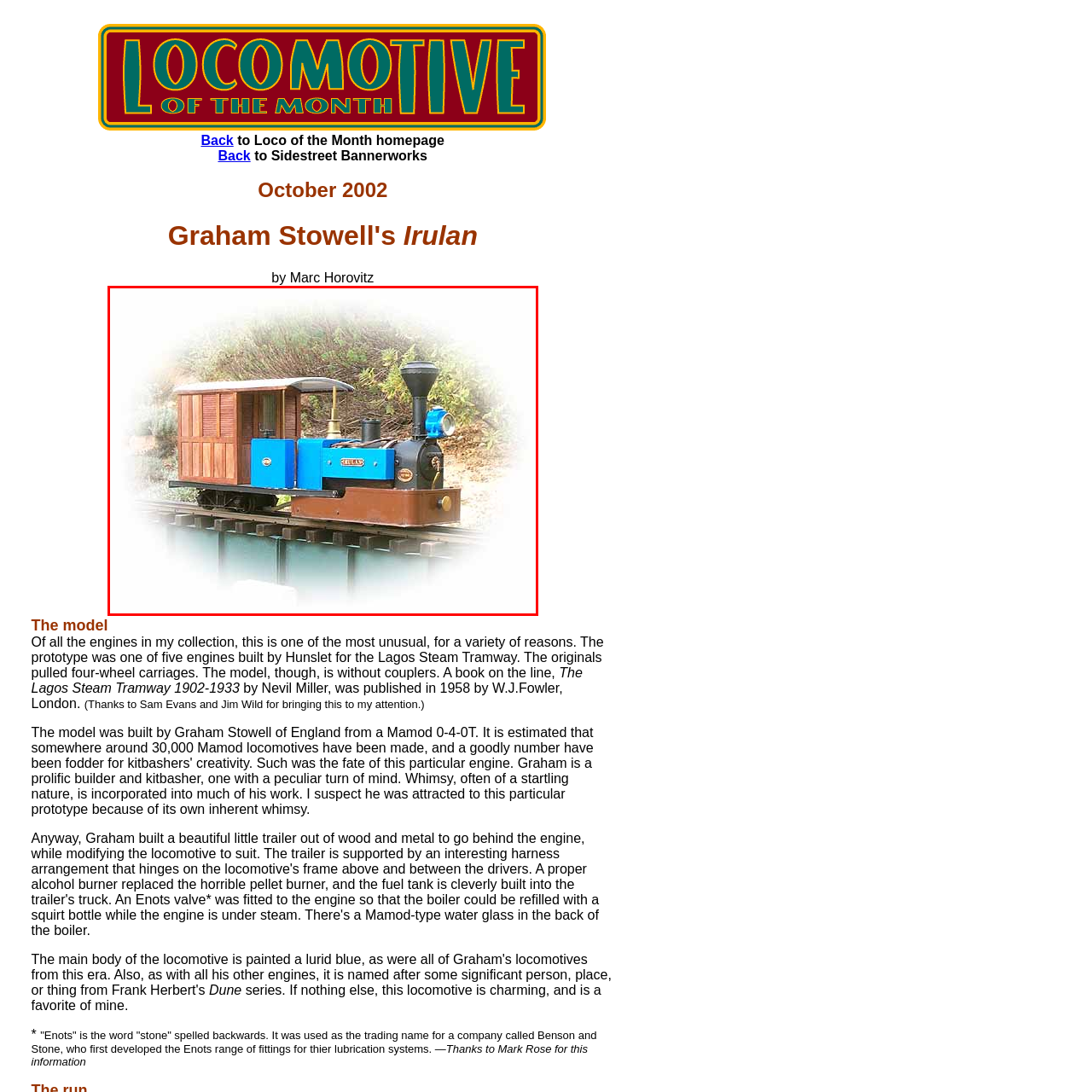Please examine the image highlighted by the red boundary and provide a comprehensive response to the following question based on the visual content: 
What is the setting of the locomotive?

According to the caption, the locomotive is positioned on a set of tracks, which indicates the setting in which the locomotive is placed.